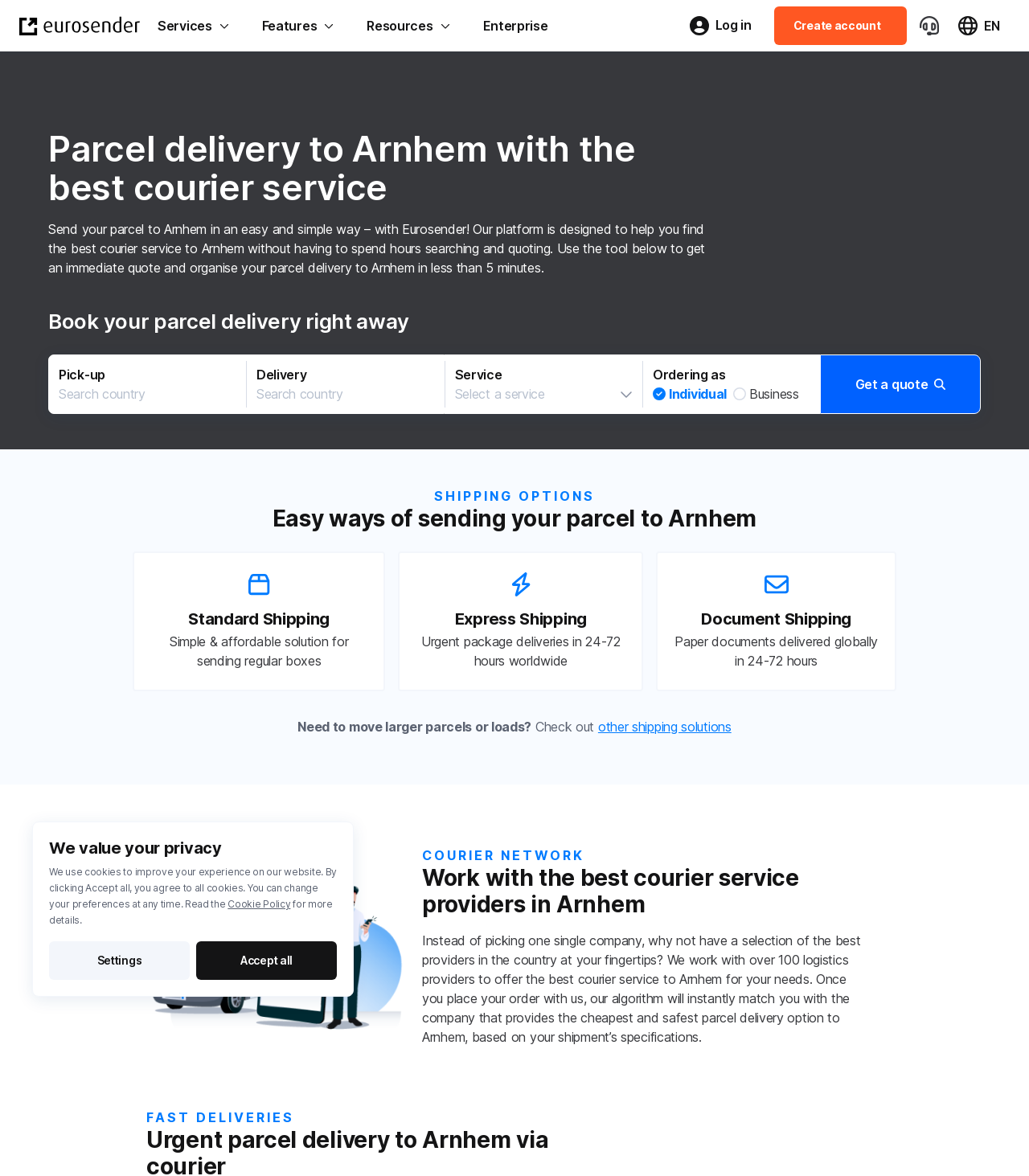Highlight the bounding box coordinates of the element that should be clicked to carry out the following instruction: "Navigate to home". The coordinates must be given as four float numbers ranging from 0 to 1, i.e., [left, top, right, bottom].

[0.019, 0.014, 0.136, 0.03]